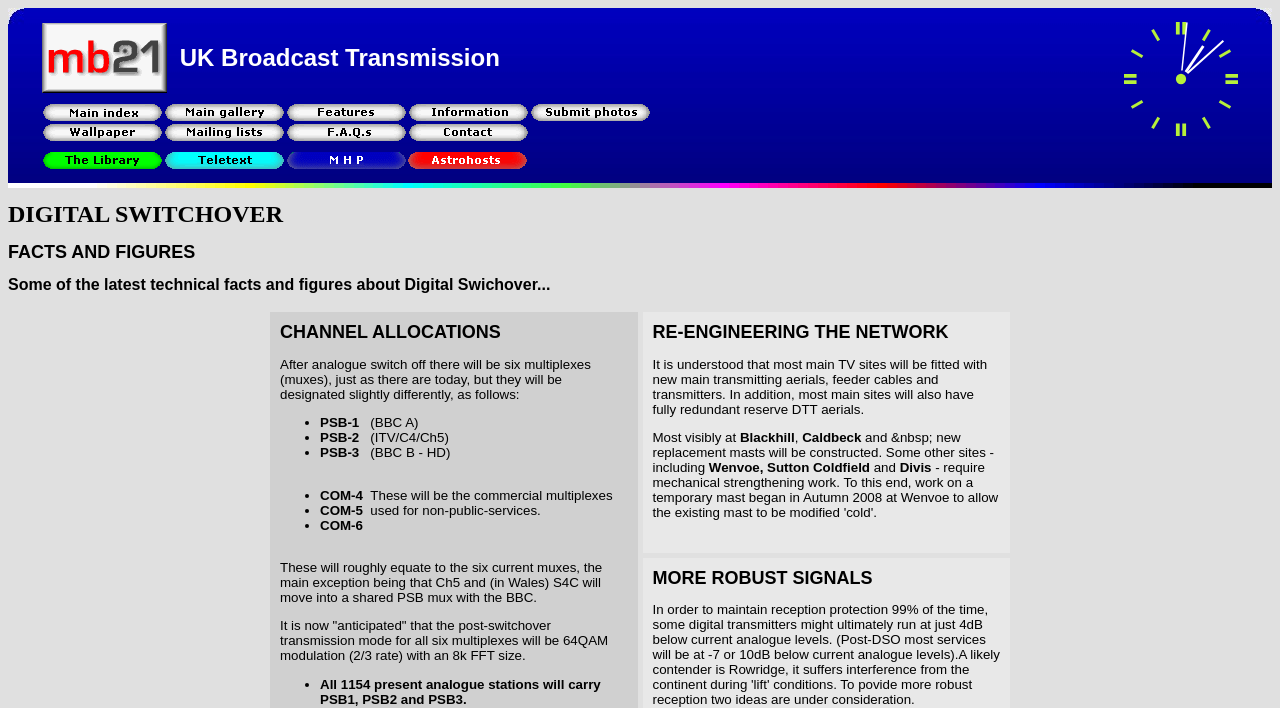Can you find the bounding box coordinates of the area I should click to execute the following instruction: "Click the Features link"?

[0.222, 0.156, 0.318, 0.177]